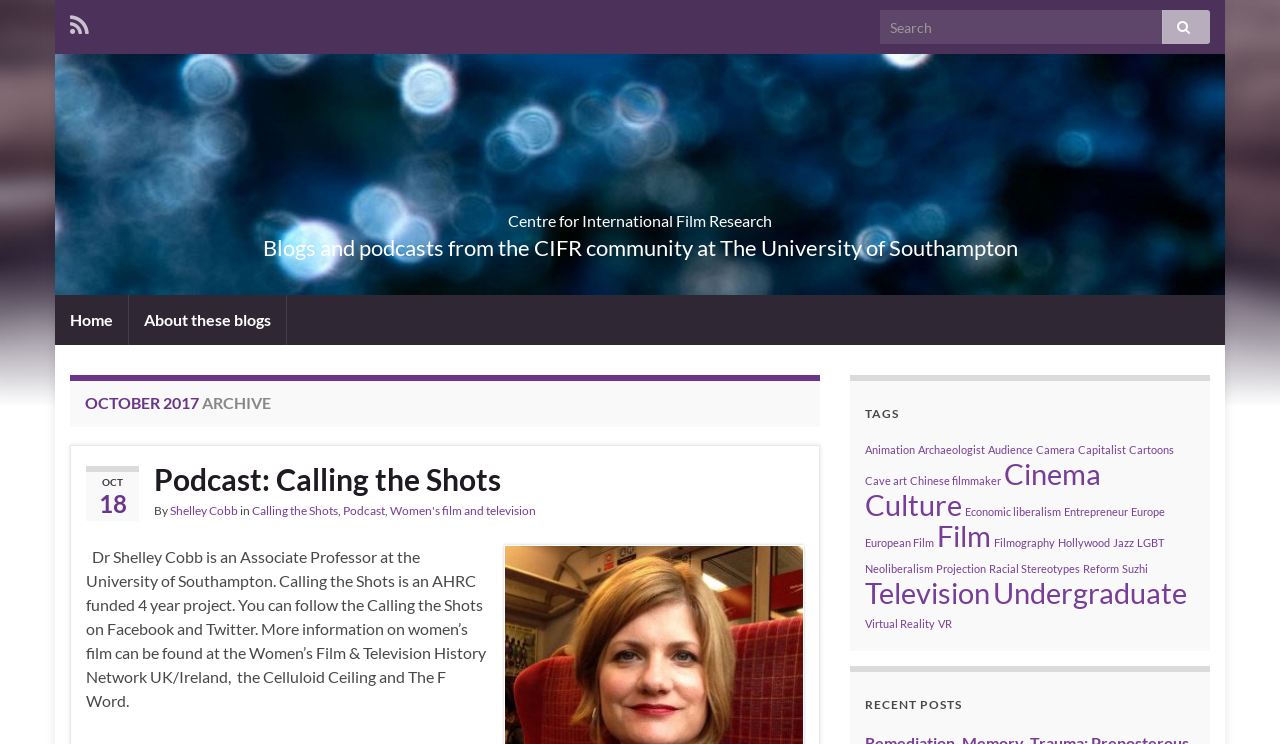Determine the bounding box coordinates of the UI element described below. Use the format (top-left x, top-left y, bottom-right x, bottom-right y) with floating point numbers between 0 and 1: Virtual Reality

[0.676, 0.83, 0.73, 0.847]